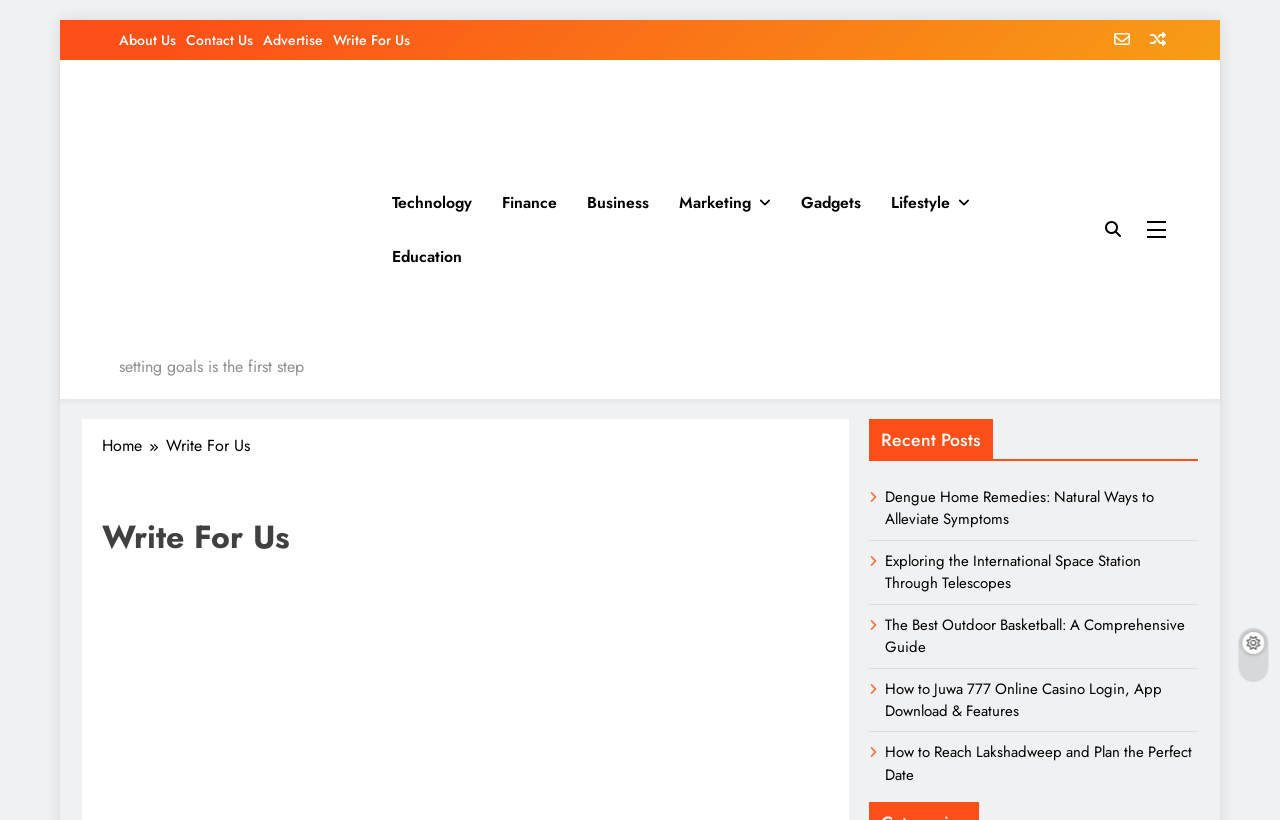Please find and give the text of the main heading on the webpage.

Write For Us